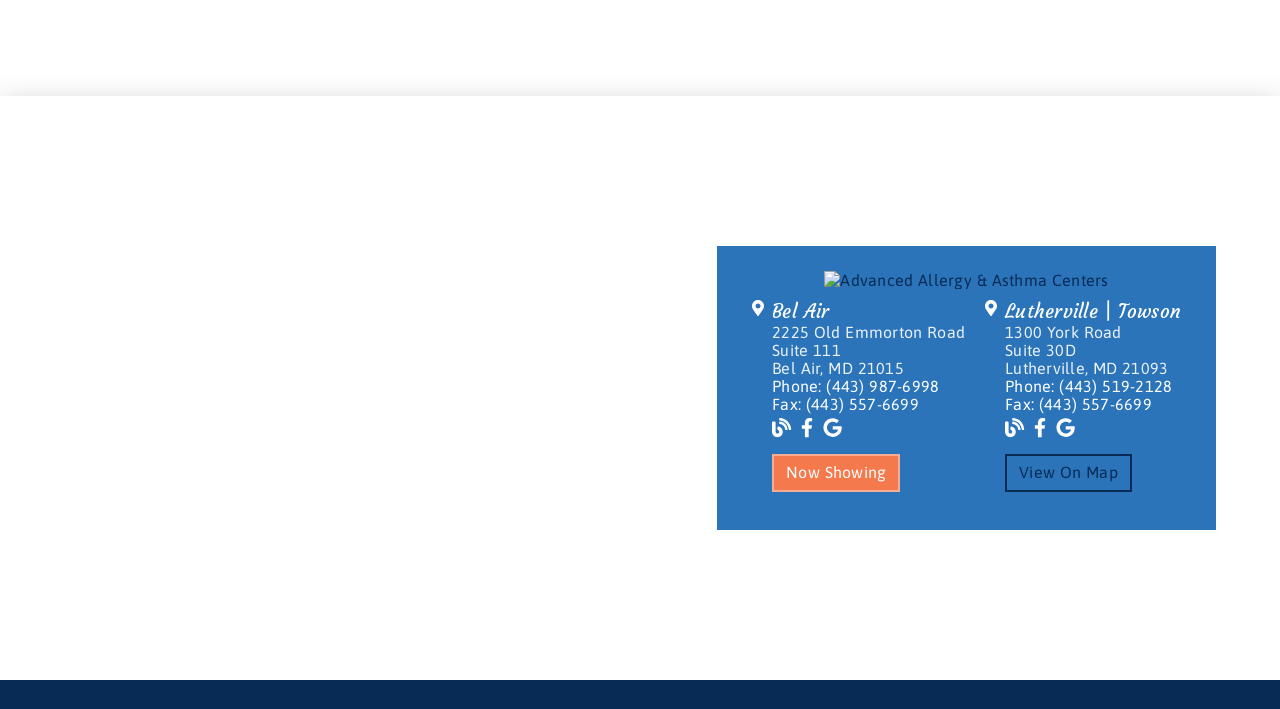Please give a short response to the question using one word or a phrase:
What type of centers are listed?

Allergy & Asthma Centers